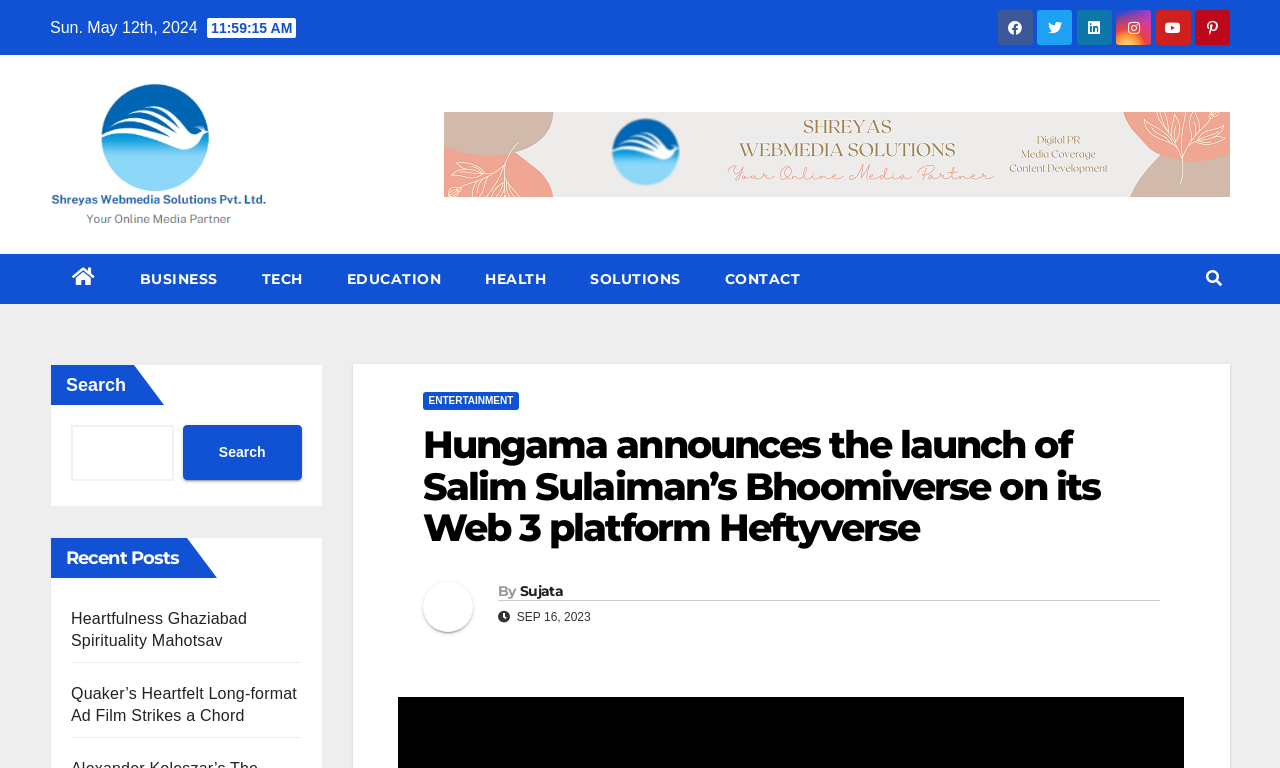Please answer the following question using a single word or phrase: 
What is the date of the article?

SEP 16, 2023